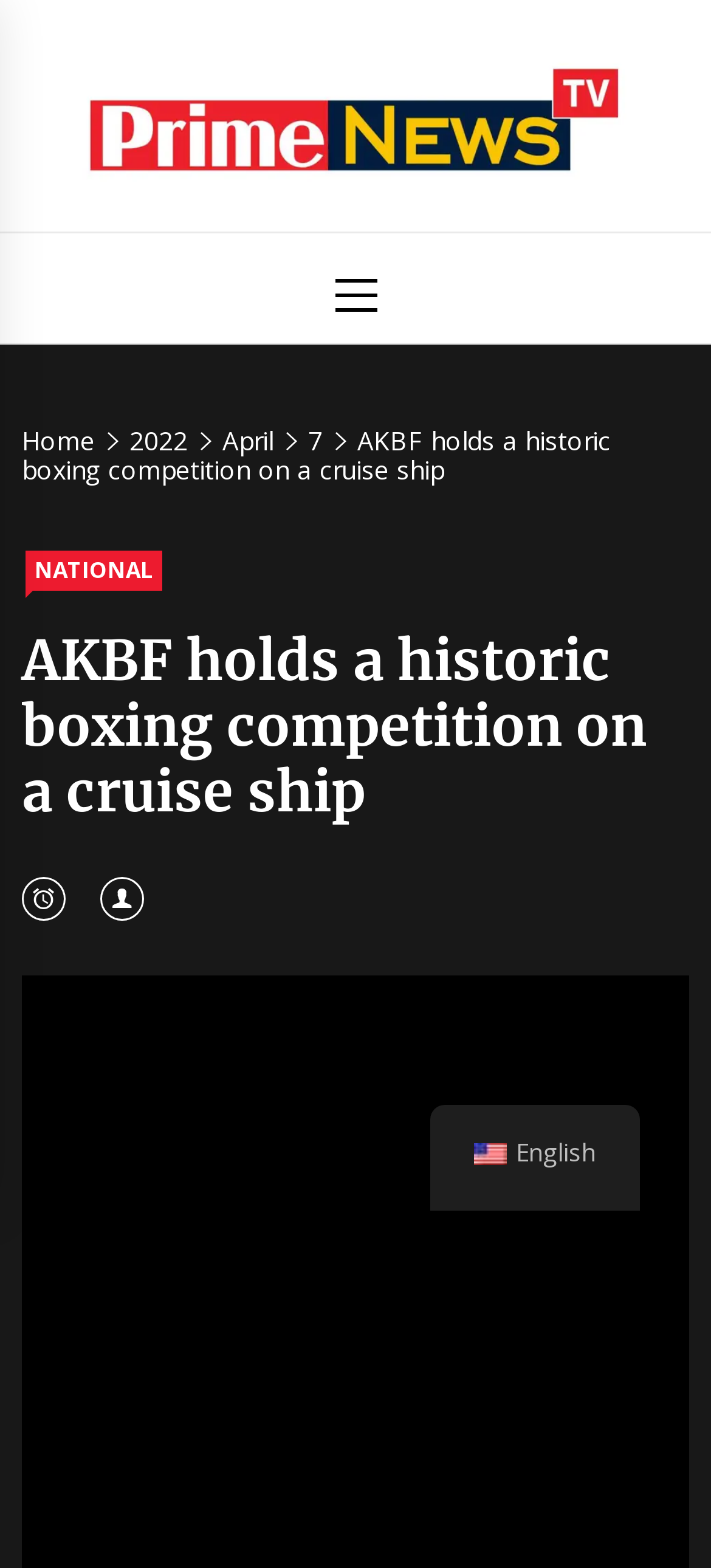How many social media links are available?
Provide an in-depth and detailed explanation in response to the question.

There are two social media links available on the webpage, which can be found below the main heading. They are represented by icons, one is '' and the other is ''.